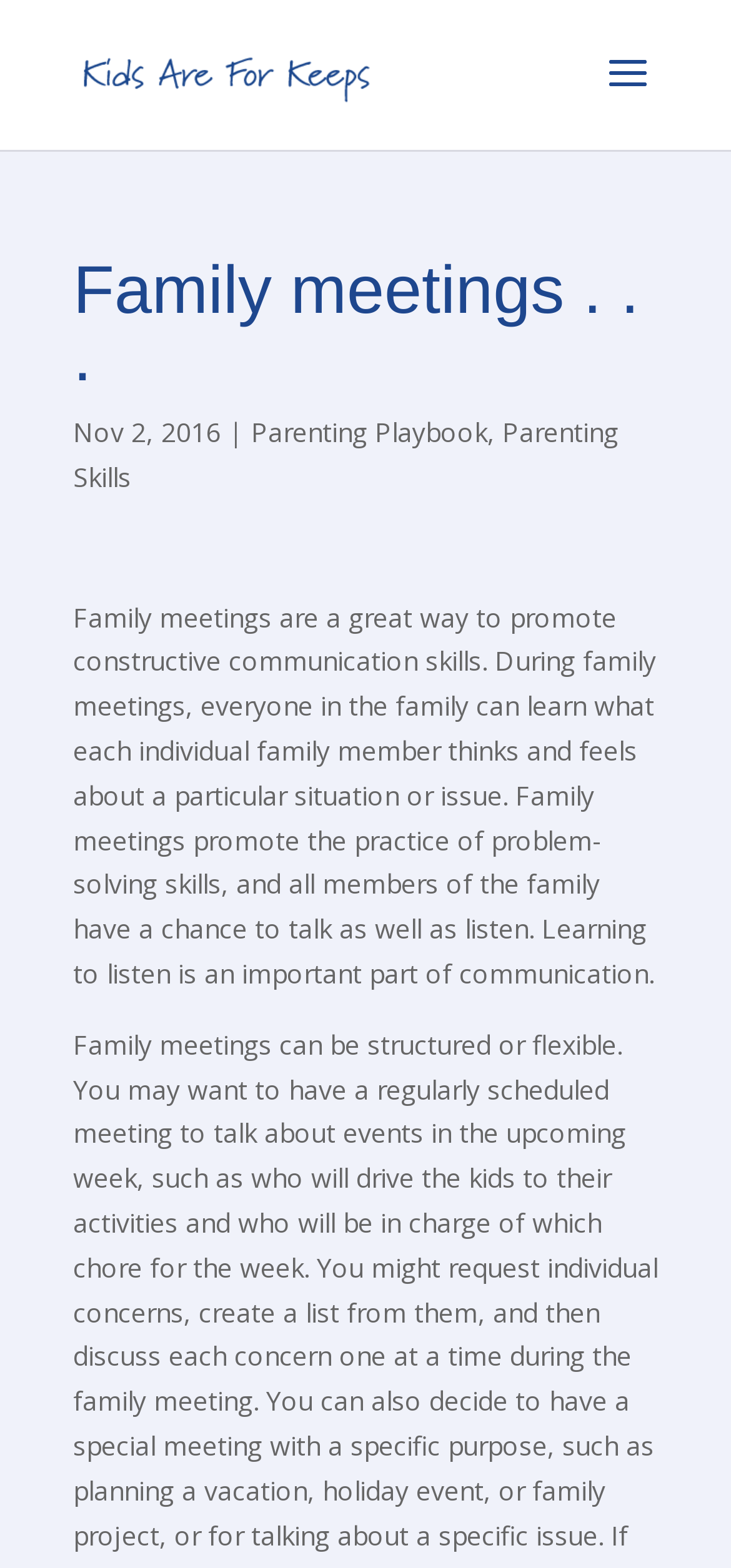From the webpage screenshot, identify the region described by parent_node: E-mail name="contact[email]" placeholder="". Provide the bounding box coordinates as (top-left x, top-left y, bottom-right x, bottom-right y), with each value being a floating point number between 0 and 1.

None